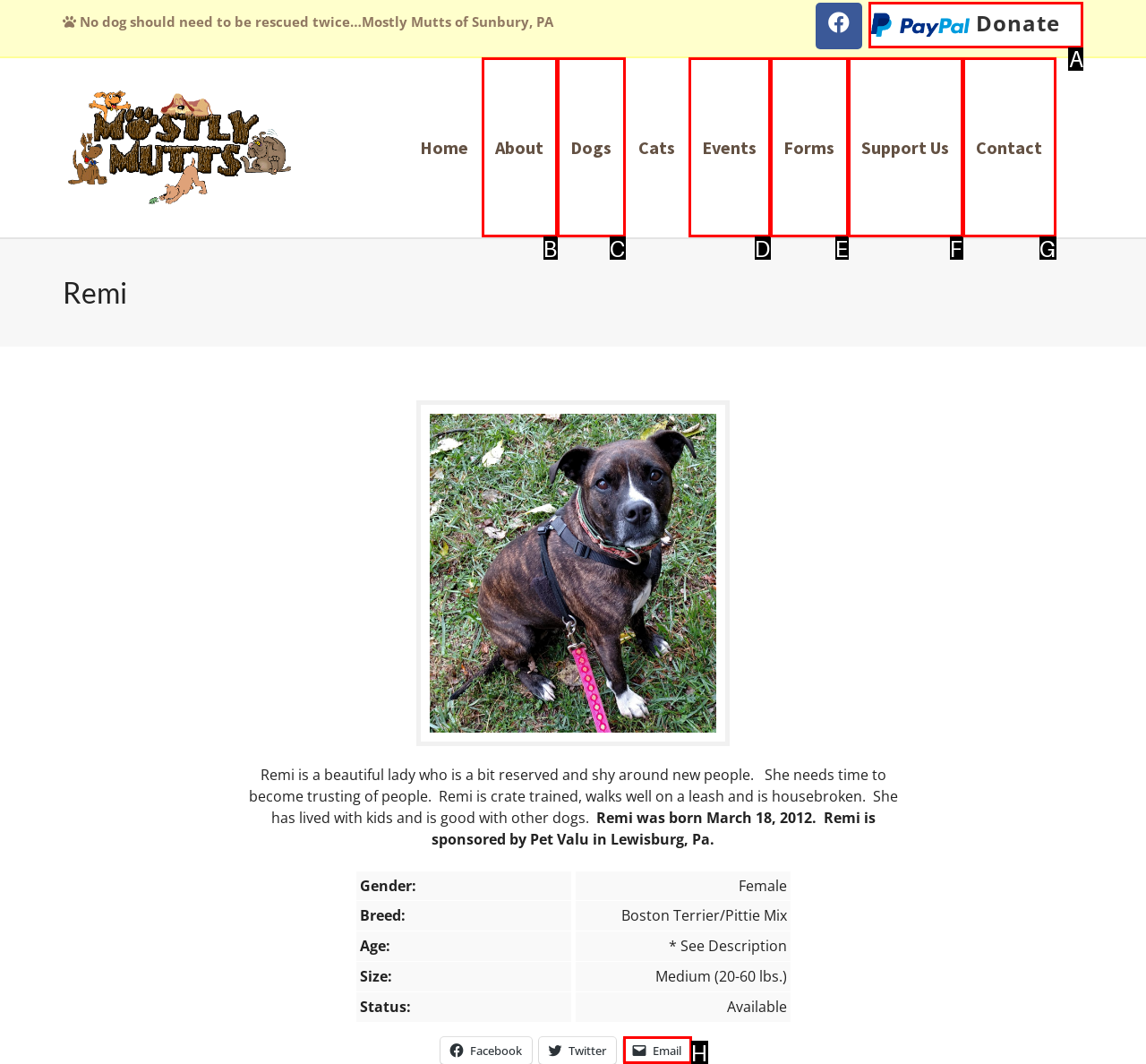For the task: Click Donate, specify the letter of the option that should be clicked. Answer with the letter only.

A